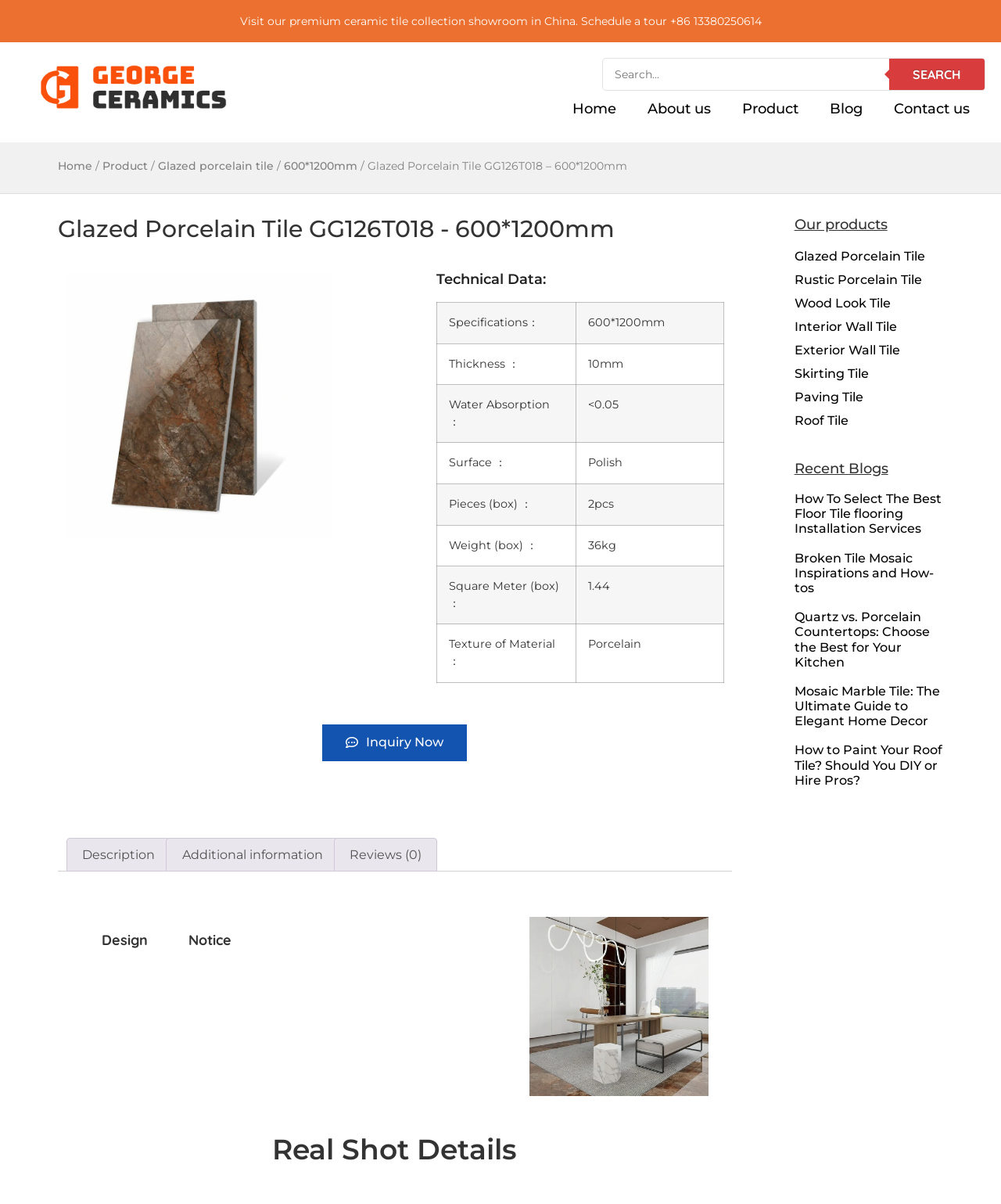Identify the bounding box coordinates of the specific part of the webpage to click to complete this instruction: "View product details".

[0.101, 0.181, 0.731, 0.2]